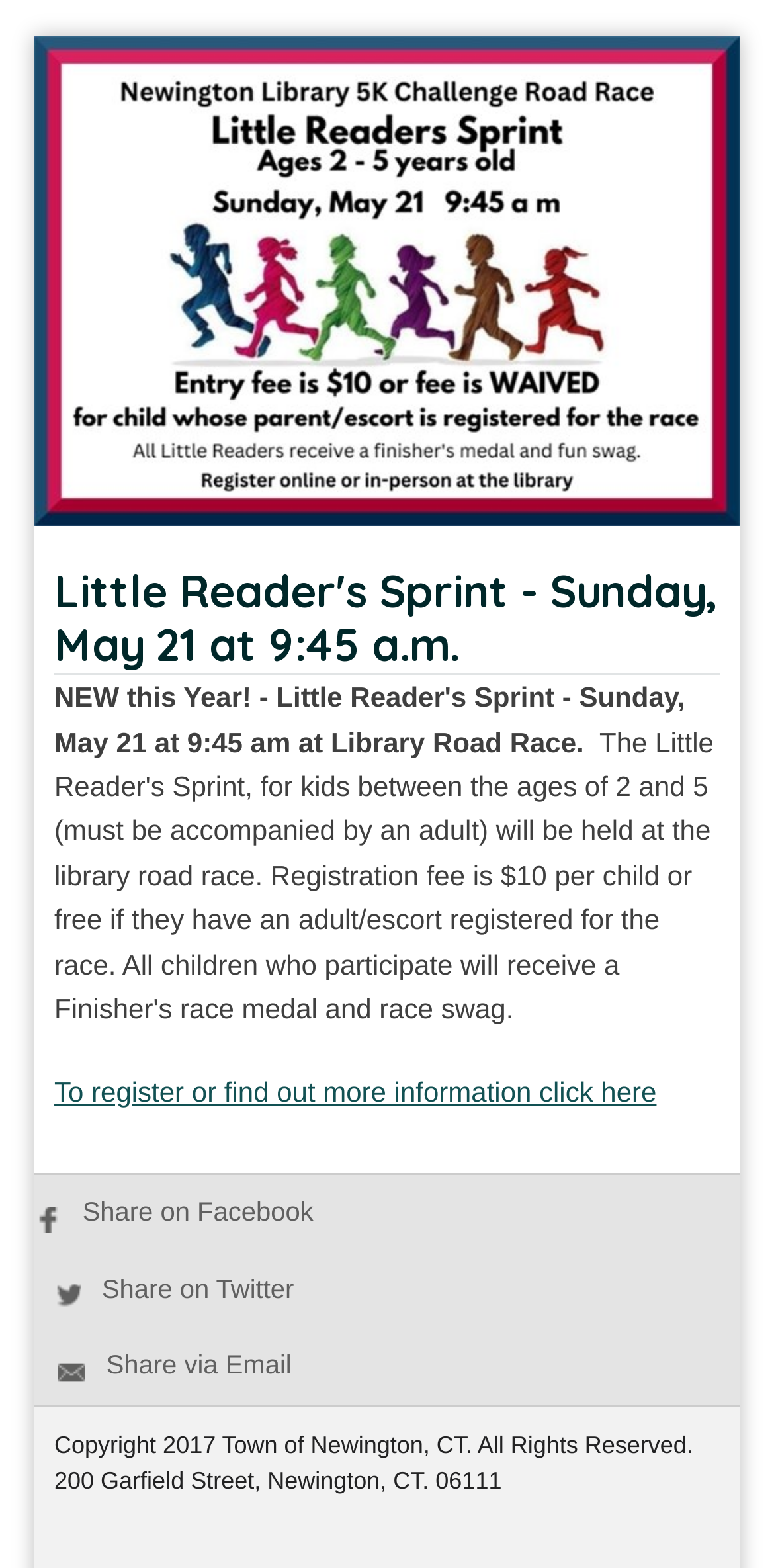What is the date of the Little Reader's Sprint event?
Answer with a single word or phrase by referring to the visual content.

Sunday, May 21